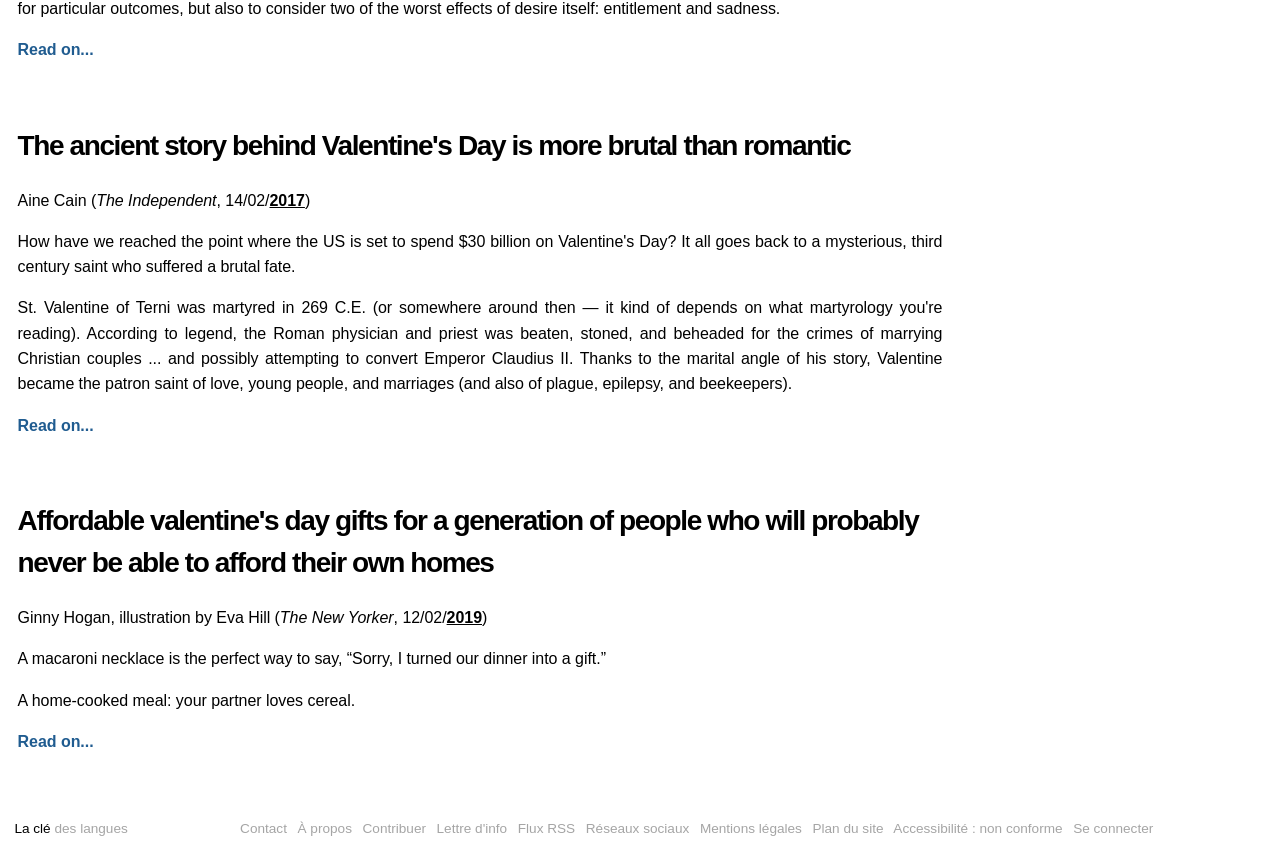Please find the bounding box coordinates of the element that you should click to achieve the following instruction: "Log in to the website". The coordinates should be presented as four float numbers between 0 and 1: [left, top, right, bottom].

[0.838, 0.951, 0.901, 0.969]